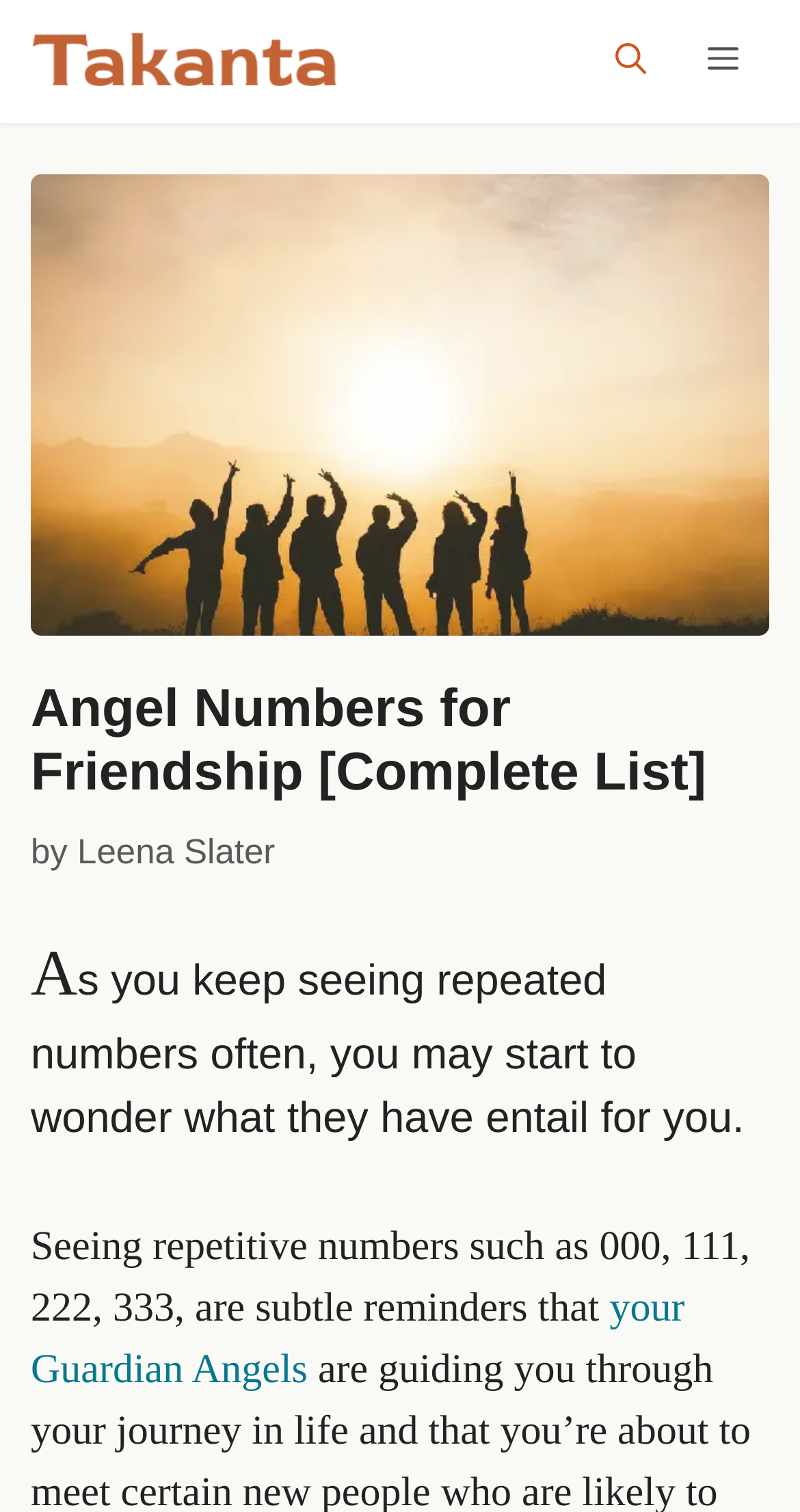Locate the bounding box of the user interface element based on this description: "aria-label="Open Search Bar"".

[0.731, 0.0, 0.846, 0.075]